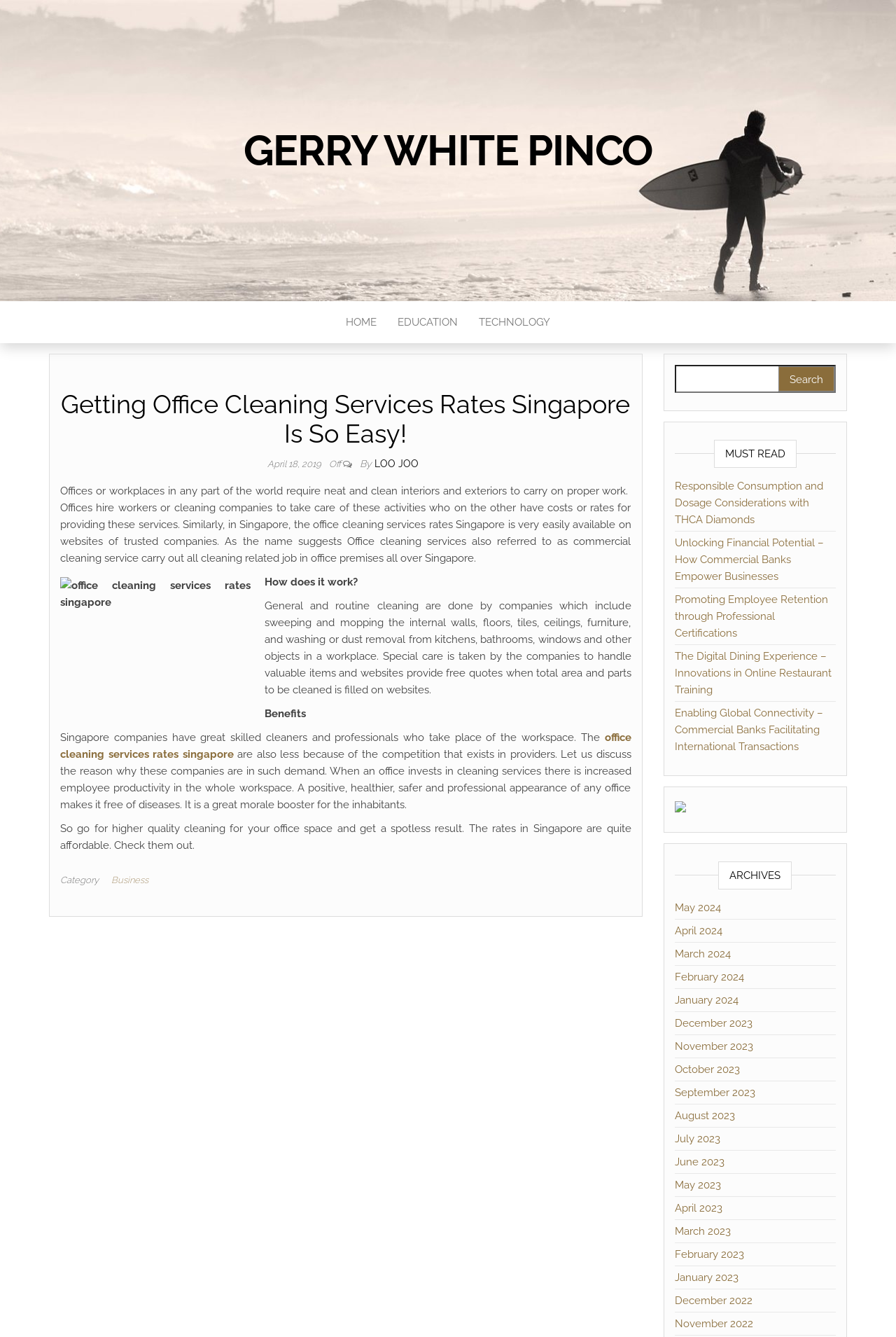Please determine the bounding box coordinates for the UI element described as: "Paper Submission".

None